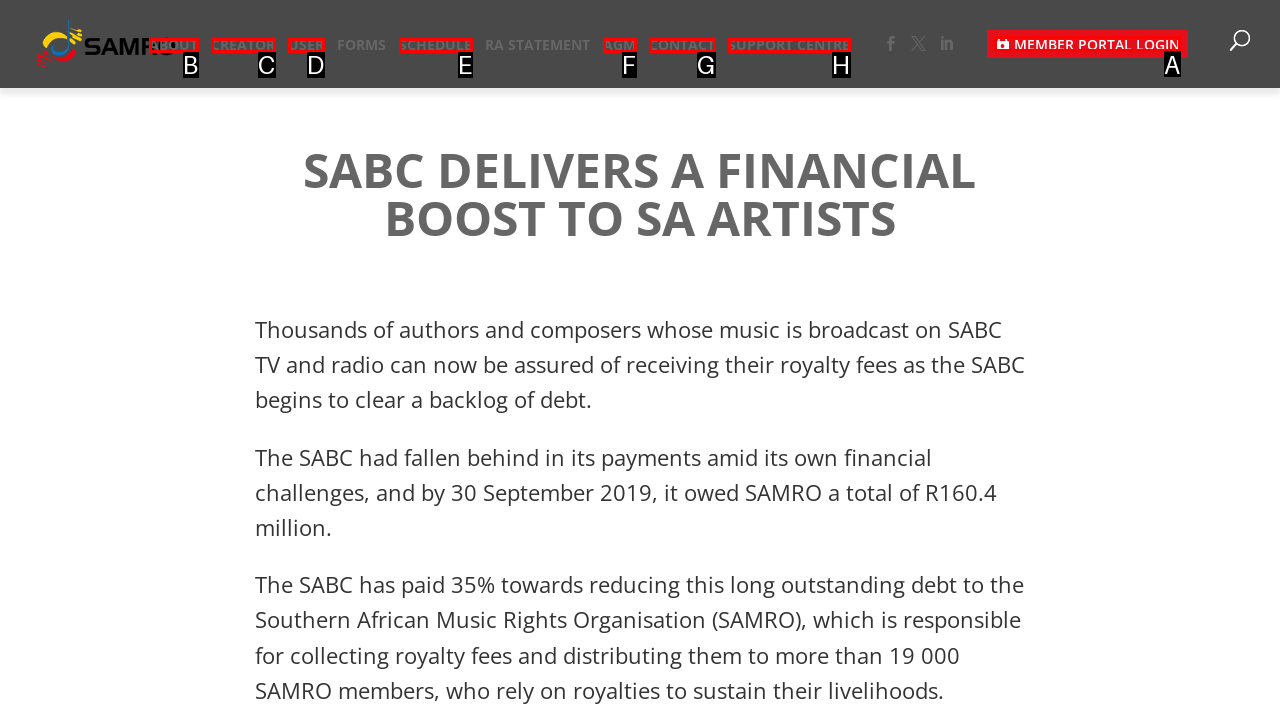Determine the letter of the UI element that will complete the task: Click the HOME link
Reply with the corresponding letter.

None